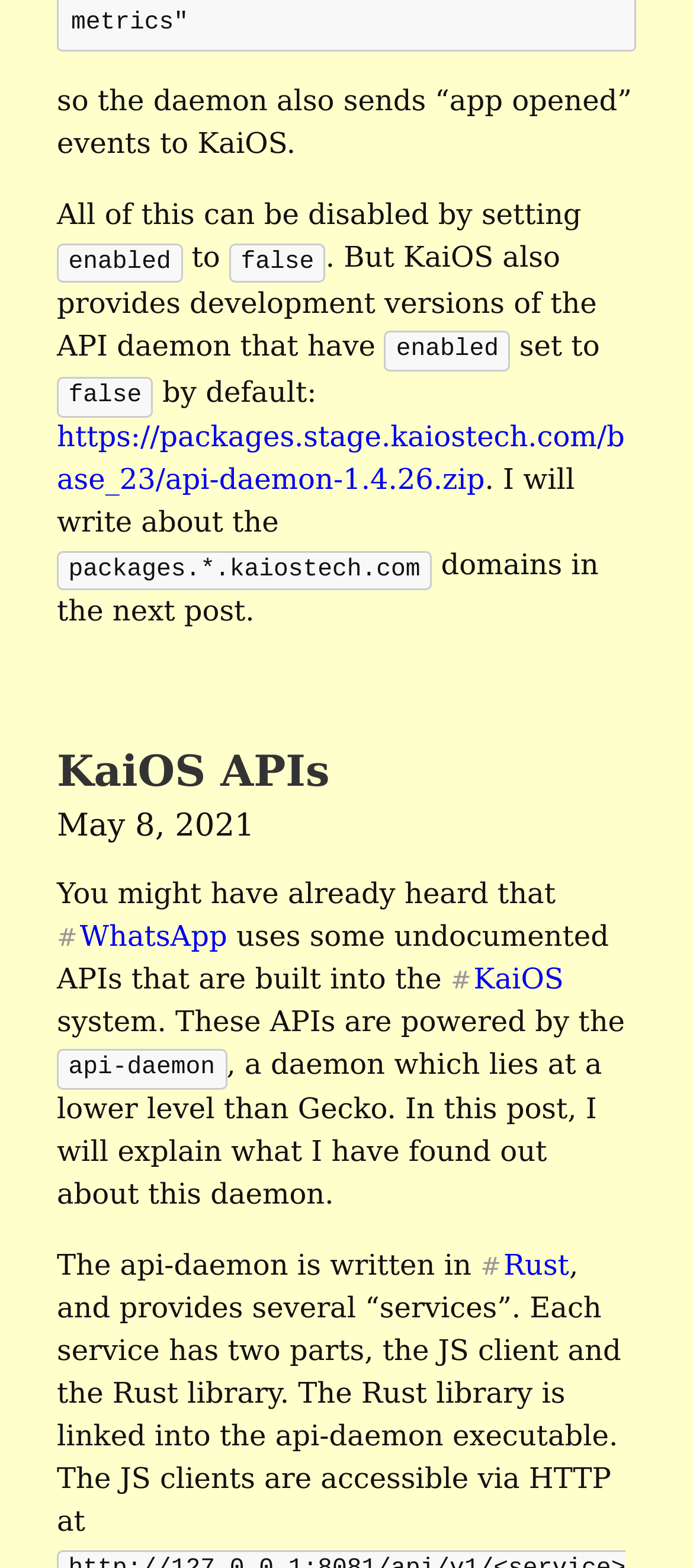Please provide the bounding box coordinates for the UI element as described: "KaiOS APIs". The coordinates must be four floats between 0 and 1, represented as [left, top, right, bottom].

[0.082, 0.438, 0.476, 0.471]